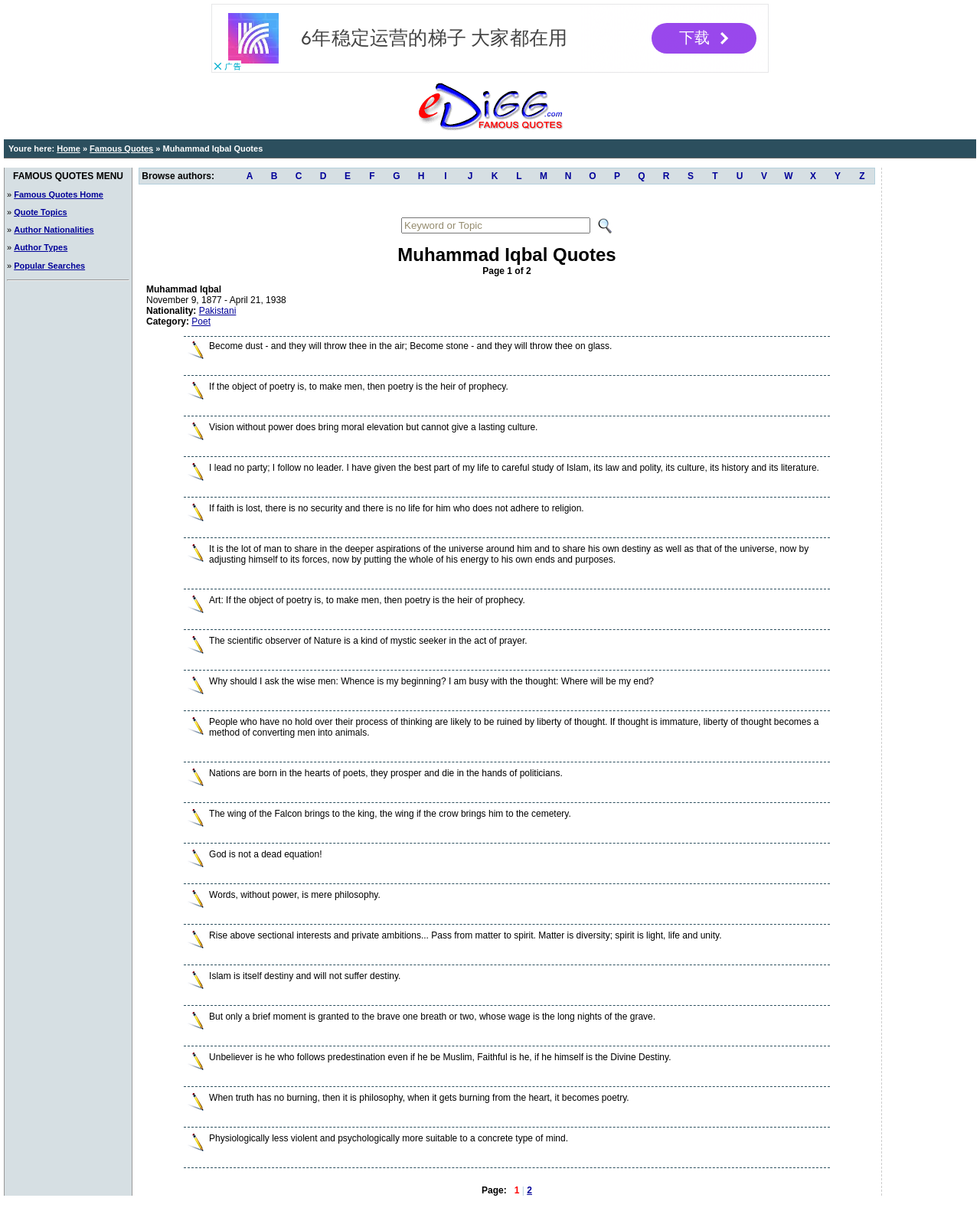What is the author nationality menu option?
Based on the image, answer the question in a detailed manner.

On the webpage, I found a menu option under 'FAMOUS QUOTES MENU' titled 'Author Nationalities', which suggests that users can browse quotes by author nationality.